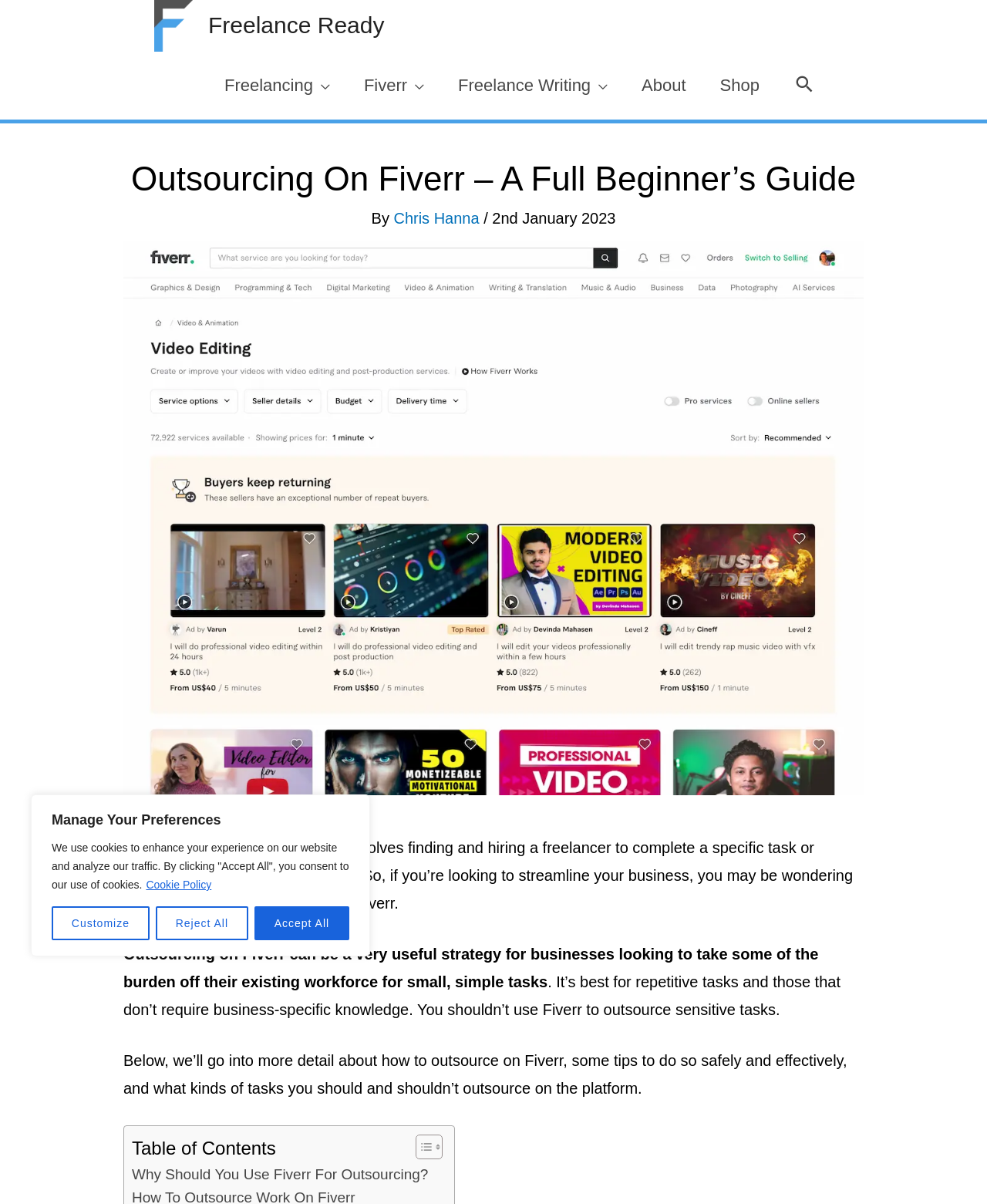Determine the bounding box coordinates for the area that needs to be clicked to fulfill this task: "Learn why to use Fiverr for outsourcing". The coordinates must be given as four float numbers between 0 and 1, i.e., [left, top, right, bottom].

[0.134, 0.966, 0.434, 0.985]